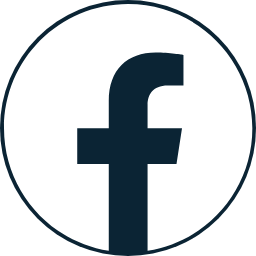What is the purpose of the Facebook logo button?
Please describe in detail the information shown in the image to answer the question.

The Facebook logo is positioned as a button, which invites users to share content from the article to their Facebook network, emphasizing the article's thematic focus on email privacy and security information.